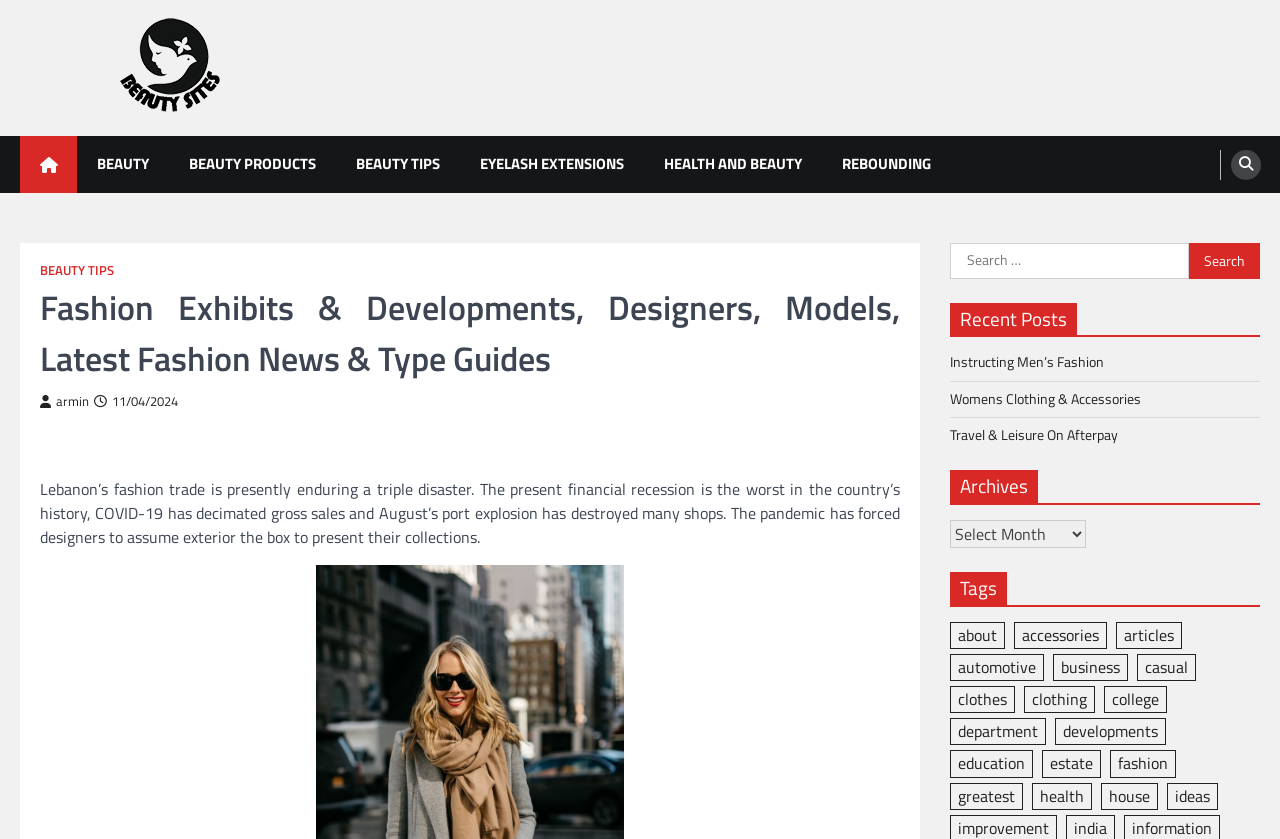What is the current state of Lebanon's fashion industry?
Please analyze the image and answer the question with as much detail as possible.

According to the webpage's content, Lebanon's fashion industry is currently facing a triple disaster, which includes the country's worst financial recession, the impact of COVID-19, and the destruction caused by the port explosion in August.